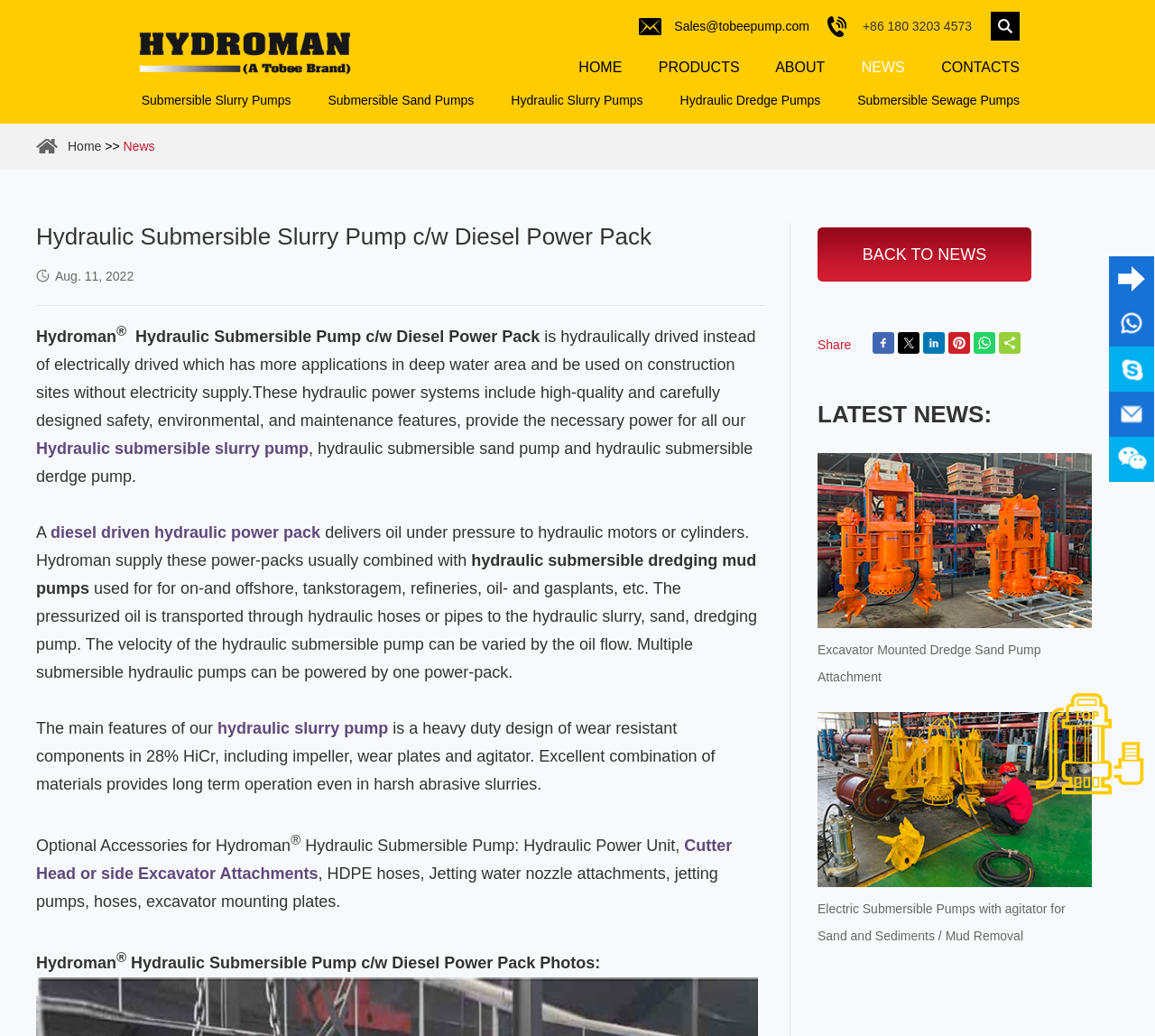Using the provided element description "Hydraulic Slurry Pumps", determine the bounding box coordinates of the UI element.

[0.442, 0.09, 0.557, 0.104]